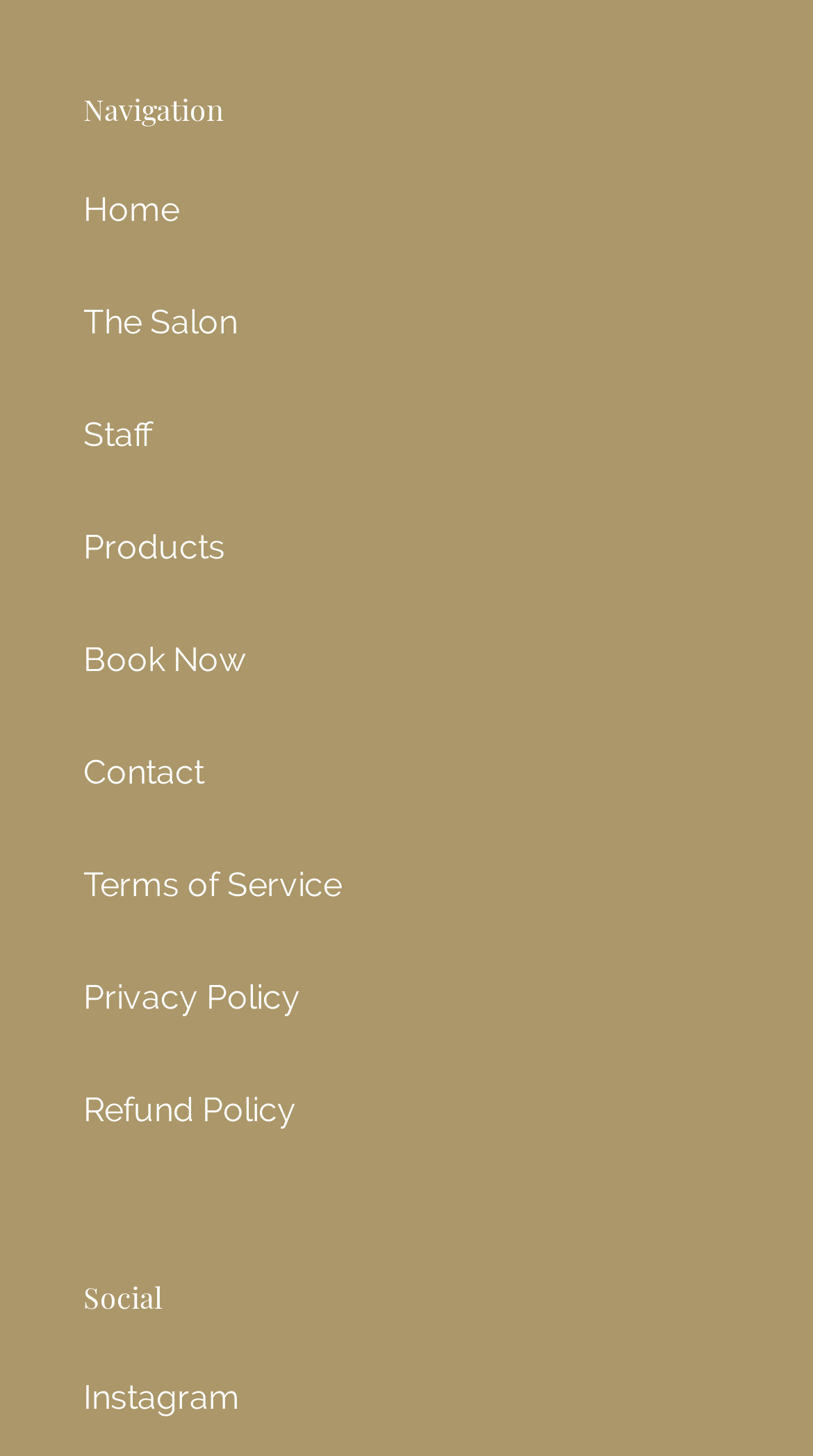Determine the bounding box coordinates of the element that should be clicked to execute the following command: "go to home page".

[0.103, 0.13, 0.221, 0.158]